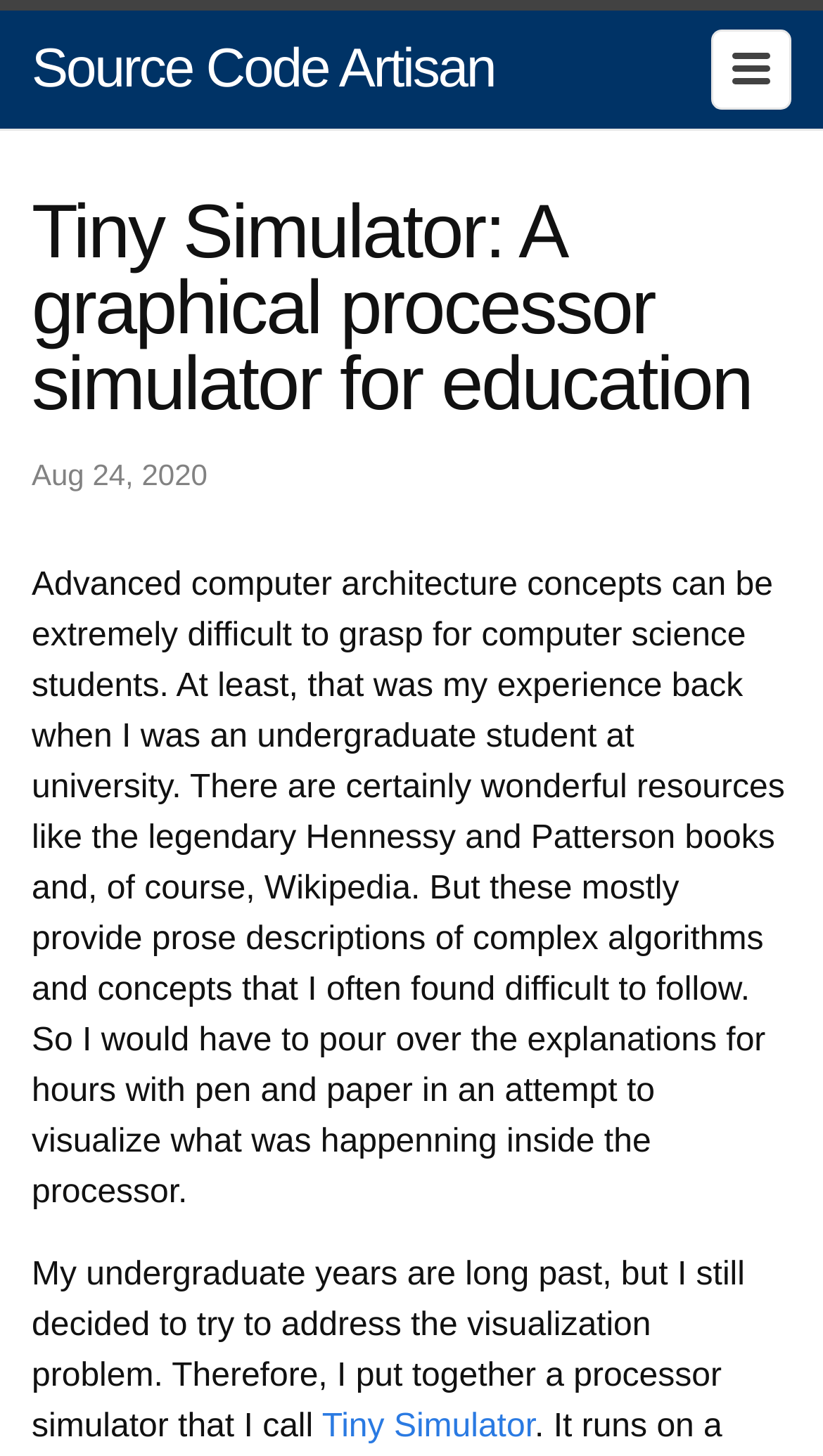What is the name of the simulator?
Please provide an in-depth and detailed response to the question.

I found the answer by looking at the header section of the webpage, where I saw a heading 'Tiny Simulator: A graphical processor simulator for education'. Then, I noticed a link with the text 'Tiny Simulator' which is likely the name of the simulator.